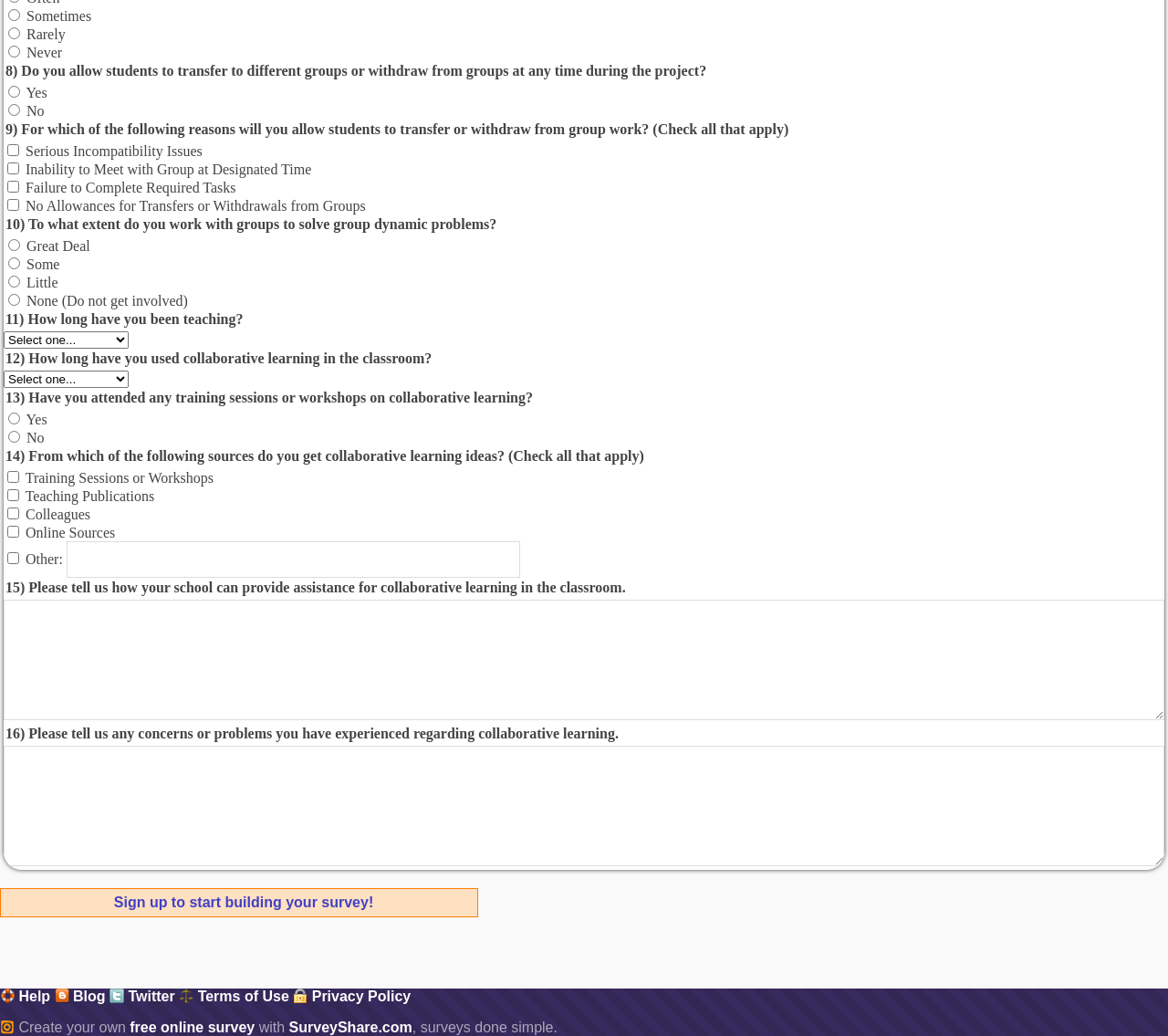Identify the bounding box for the UI element specified in this description: "Terms and Conditions". The coordinates must be four float numbers between 0 and 1, formatted as [left, top, right, bottom].

None